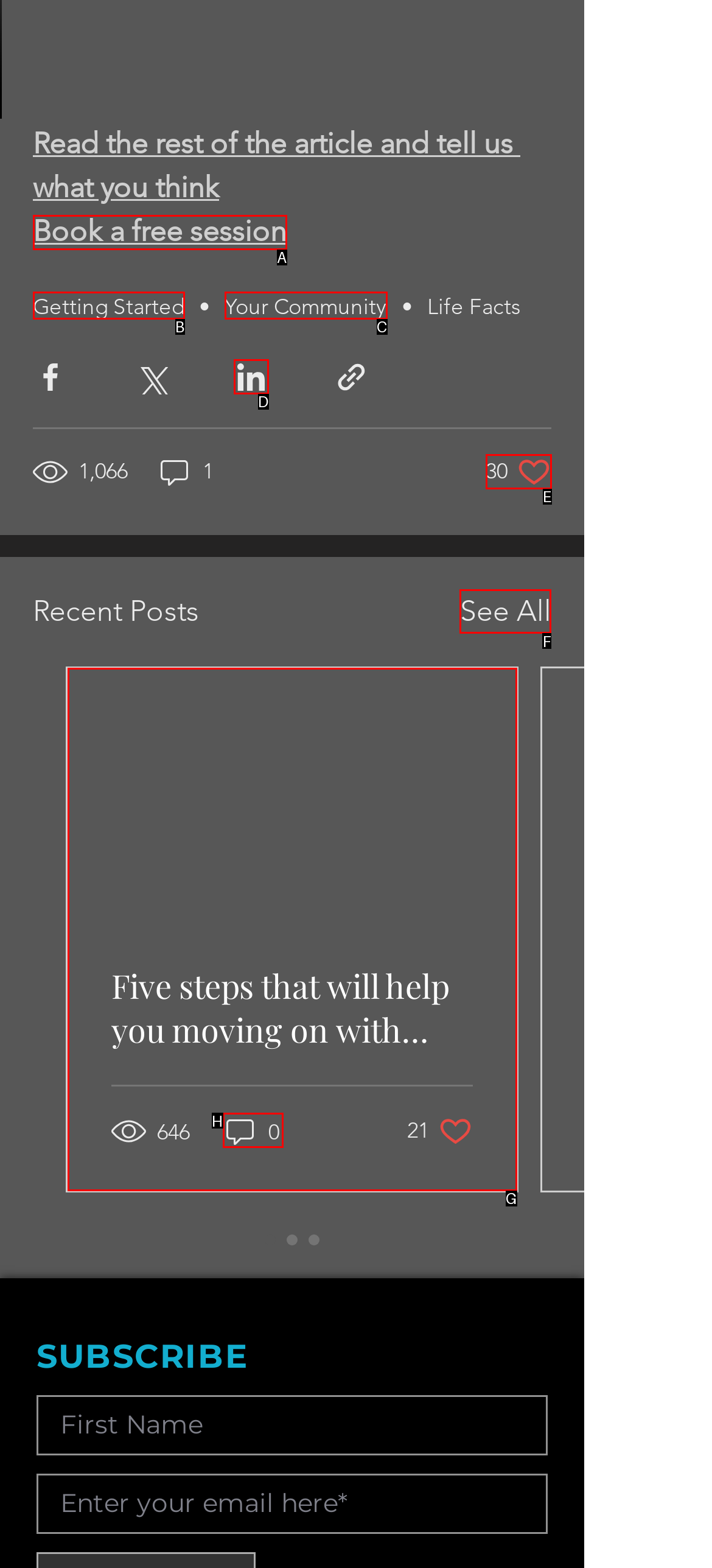Look at the highlighted elements in the screenshot and tell me which letter corresponds to the task: See all recent posts.

F